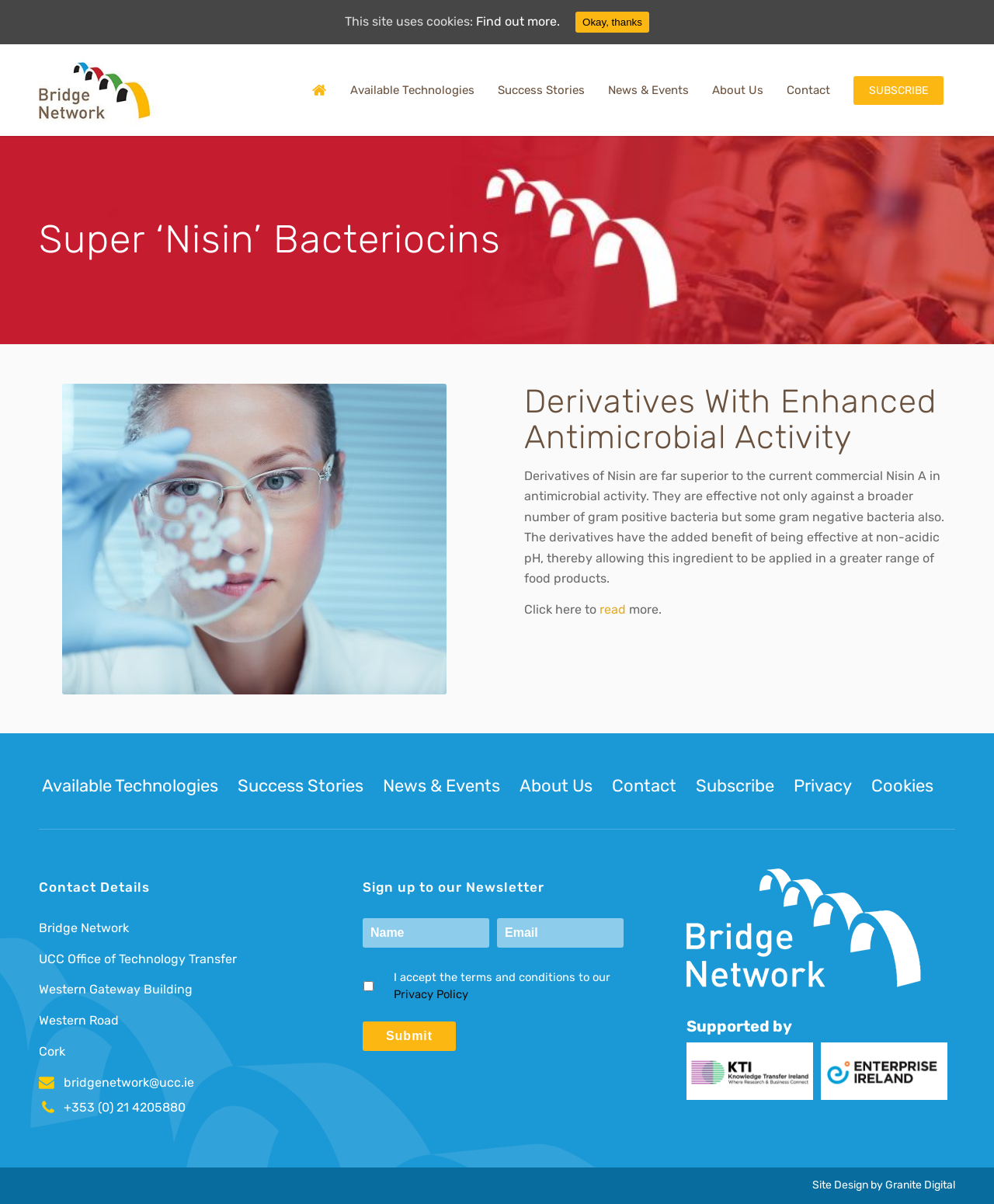Please determine the bounding box coordinates for the element that should be clicked to follow these instructions: "Read more about derivatives with enhanced antimicrobial activity".

[0.603, 0.5, 0.63, 0.512]